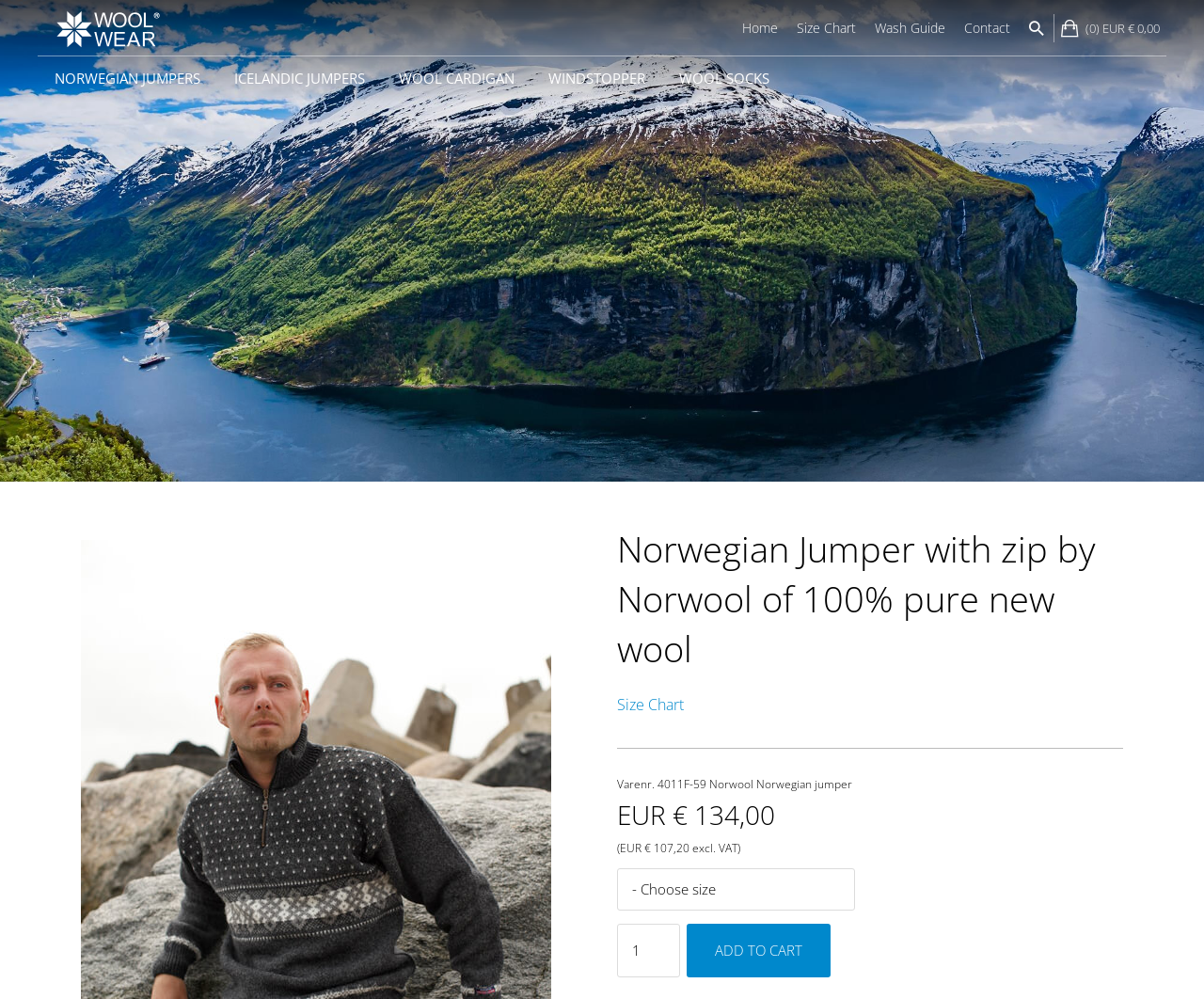Can you show the bounding box coordinates of the region to click on to complete the task described in the instruction: "Click the Home link"?

[0.609, 0.014, 0.654, 0.042]